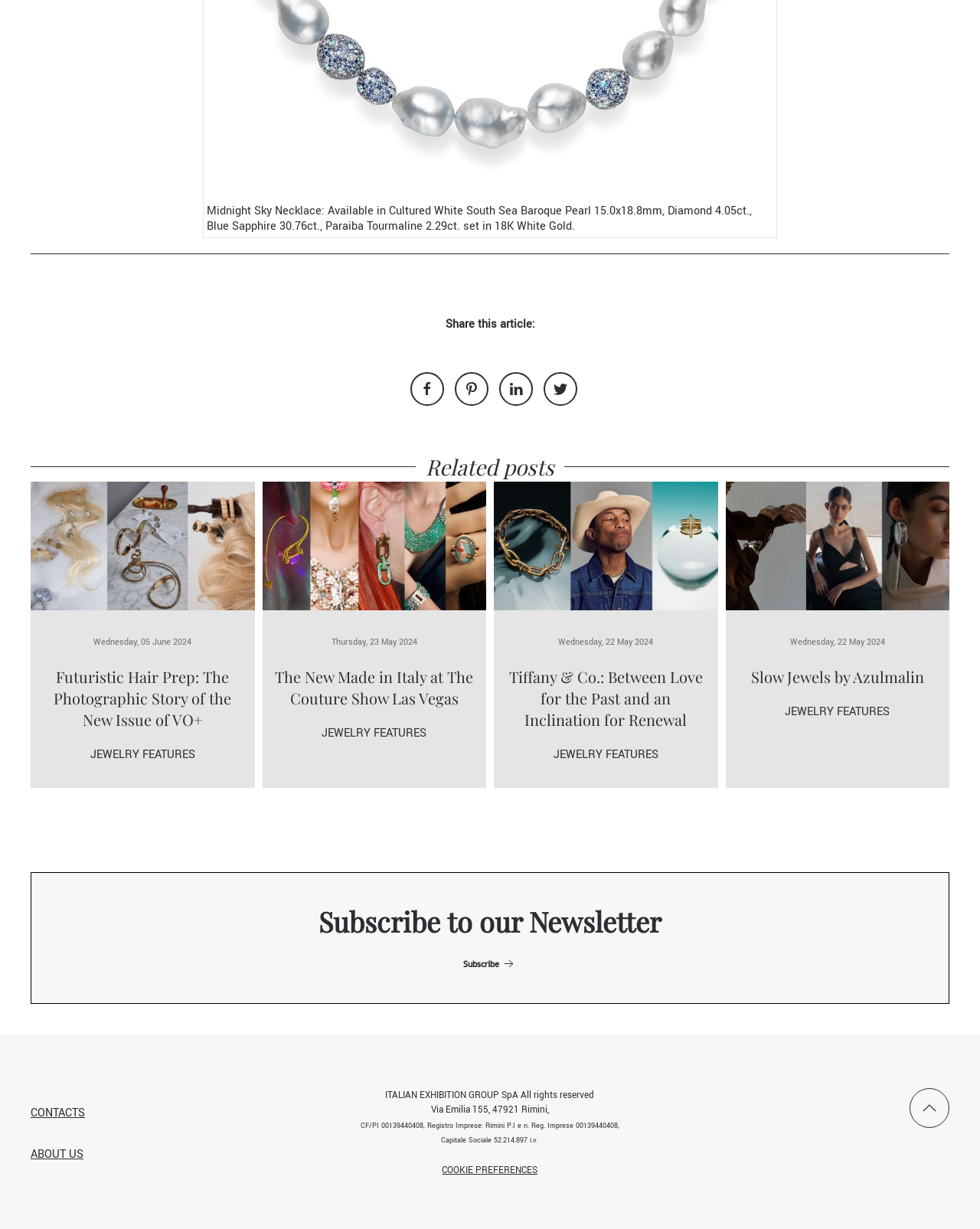Please specify the bounding box coordinates for the clickable region that will help you carry out the instruction: "Click the Facebook-f link".

None